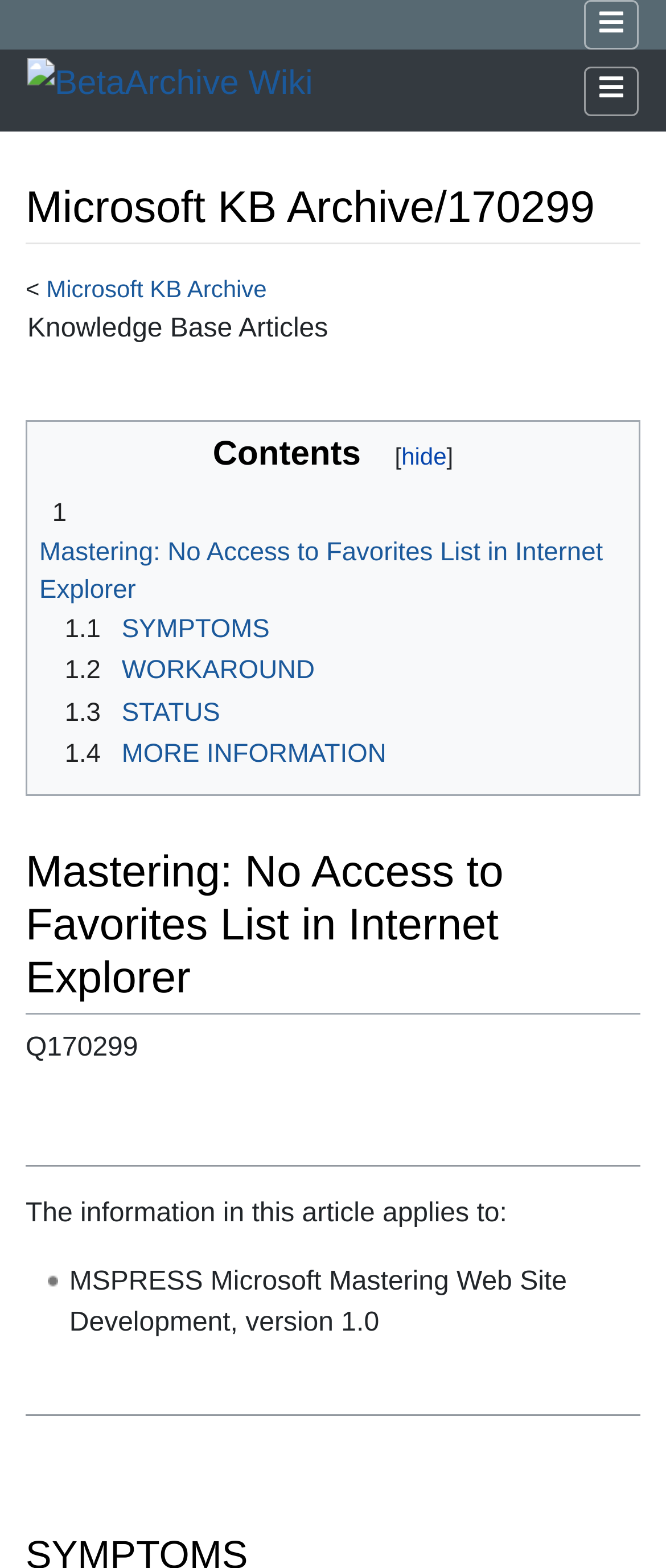Kindly provide the bounding box coordinates of the section you need to click on to fulfill the given instruction: "Visit the website of millerdesignworks".

None